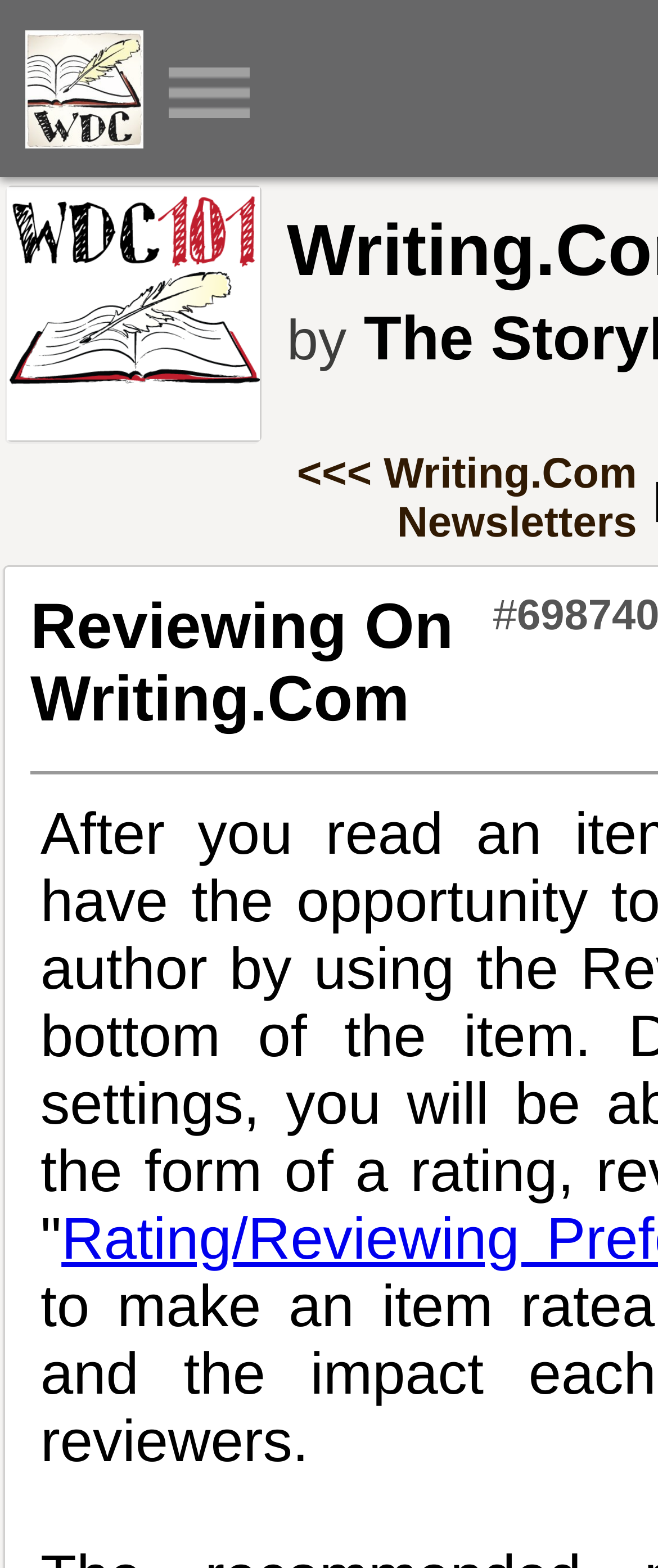What is the text above the '<<< Writing.Com Newsletters' link?
Using the information from the image, give a concise answer in one word or a short phrase.

by